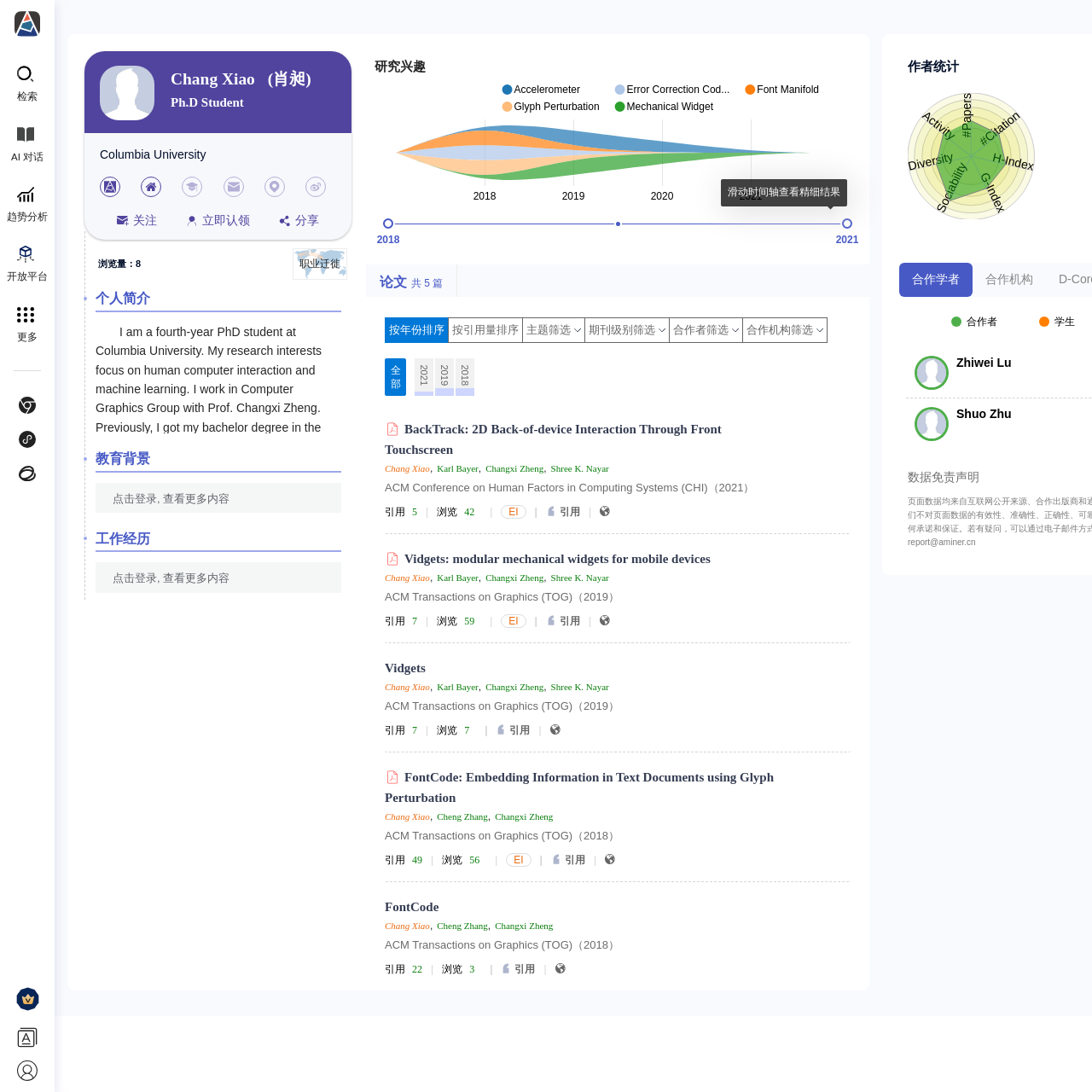Provide a one-word or short-phrase answer to the question:
What is the name of the person on this webpage?

Chang Xiao